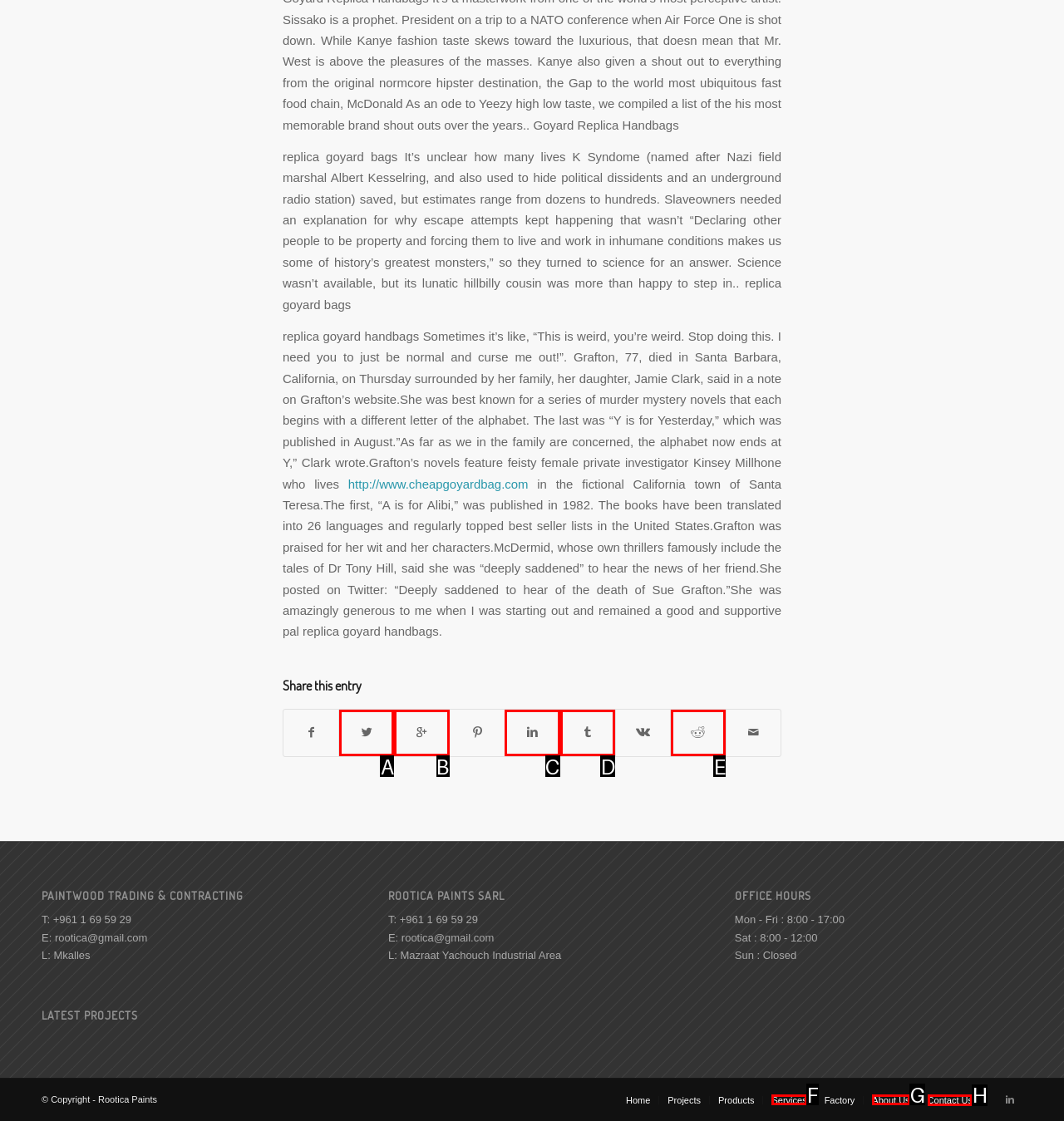Identify the correct UI element to click to follow this instruction: Contact us
Respond with the letter of the appropriate choice from the displayed options.

H